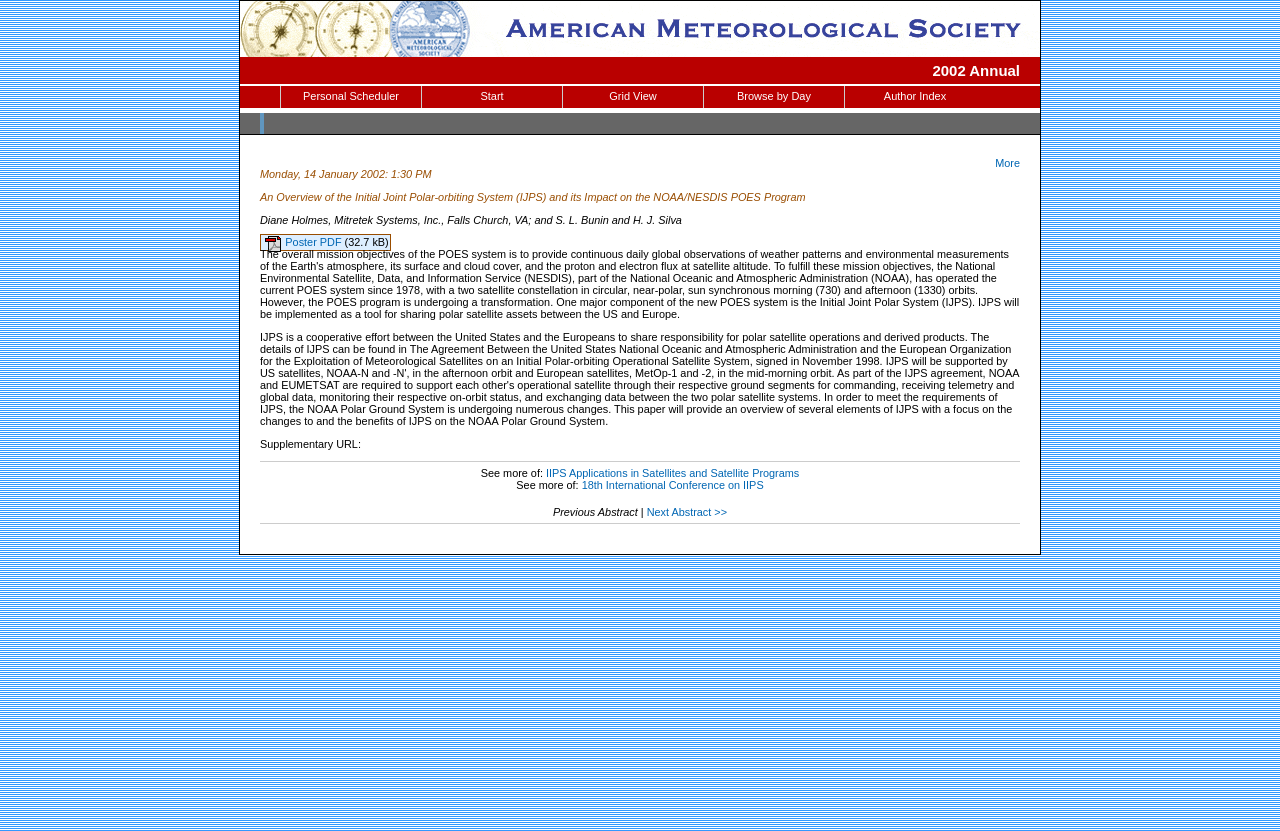Identify the bounding box coordinates of the section that should be clicked to achieve the task described: "Go to the next abstract".

[0.505, 0.608, 0.568, 0.623]